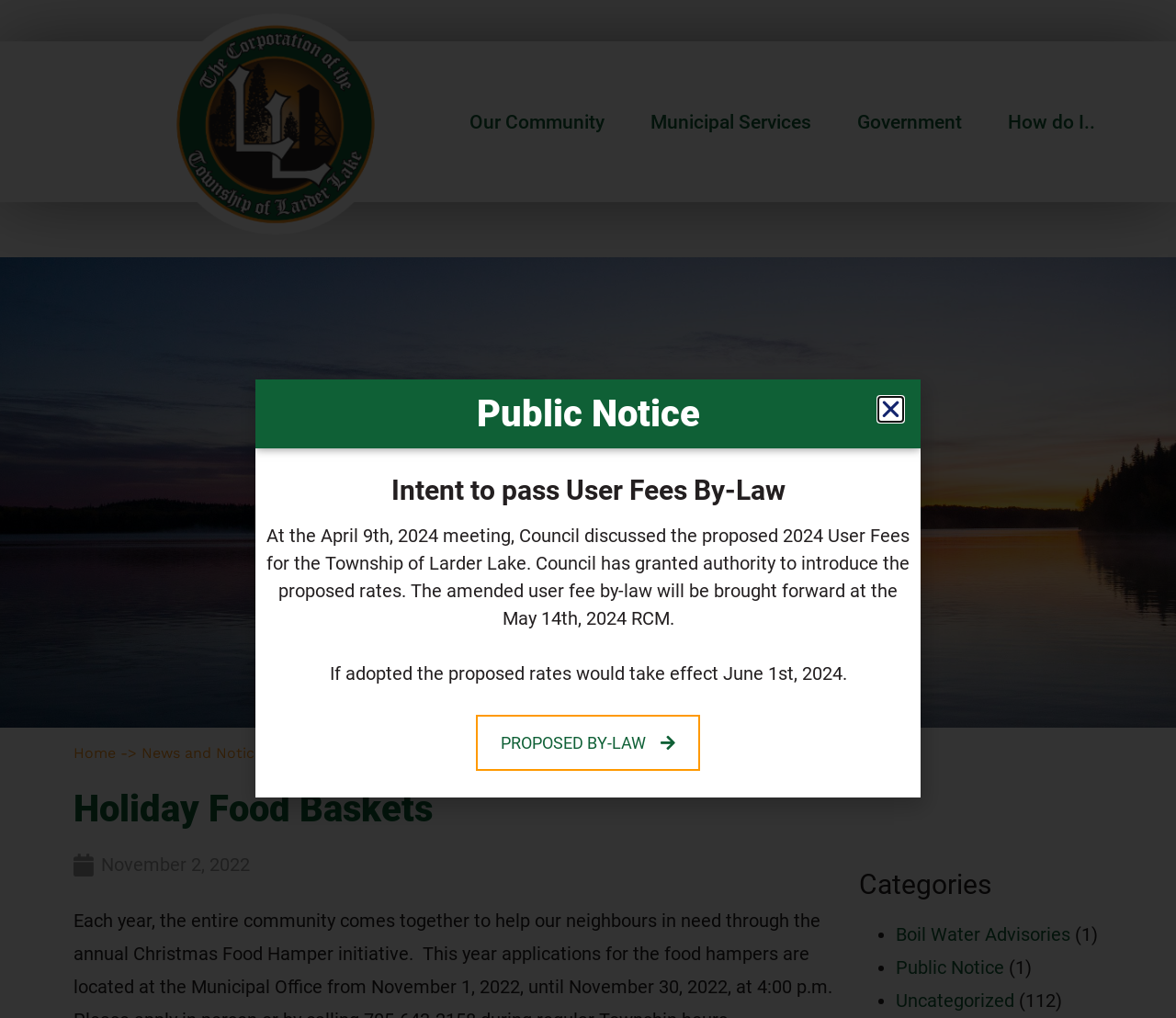What is the date of the proposed user fee by-law?
Based on the screenshot, provide a one-word or short-phrase response.

June 1st, 2024